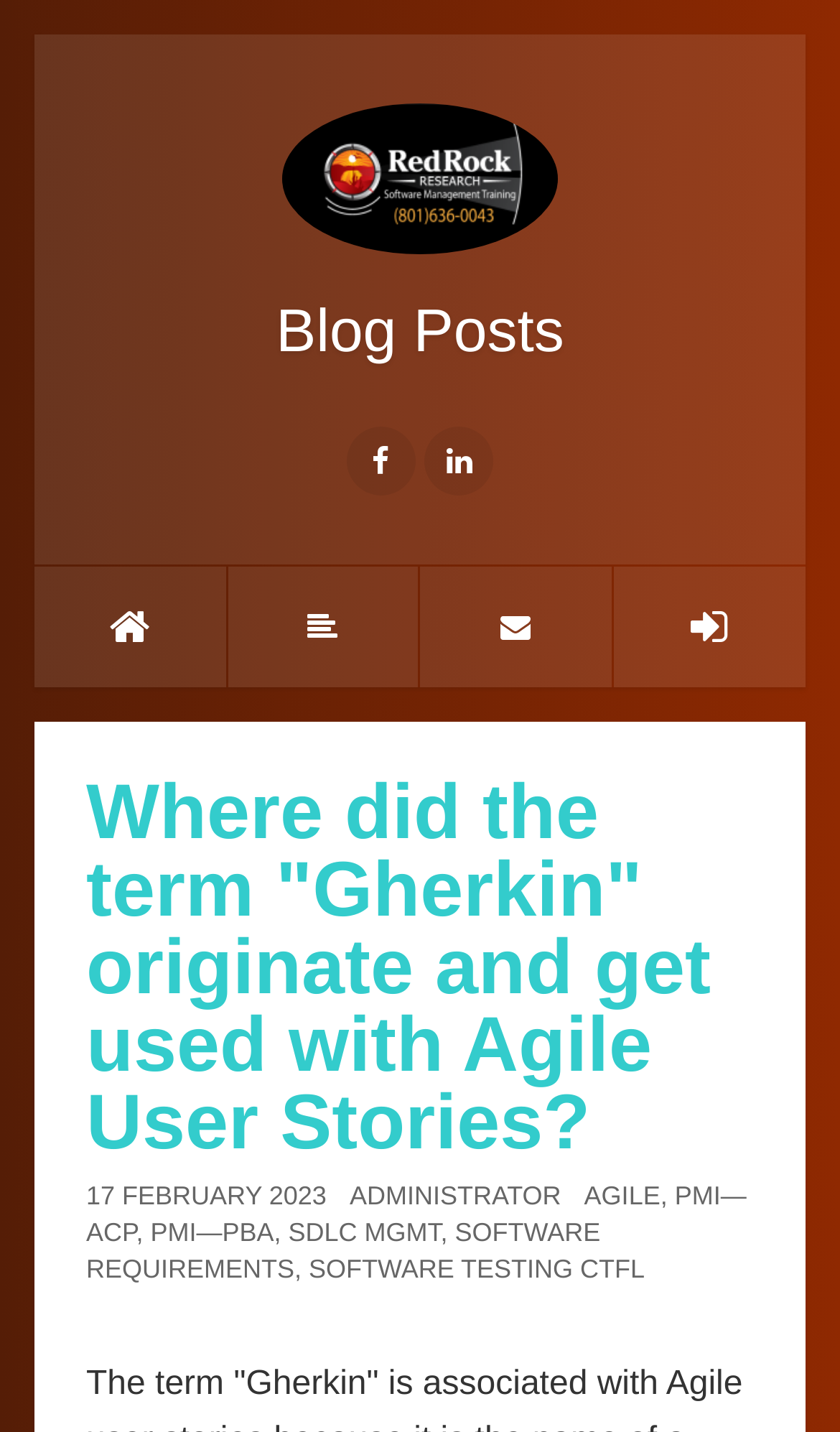Identify the bounding box of the HTML element described here: "PMI—PBA". Provide the coordinates as four float numbers between 0 and 1: [left, top, right, bottom].

[0.179, 0.85, 0.326, 0.871]